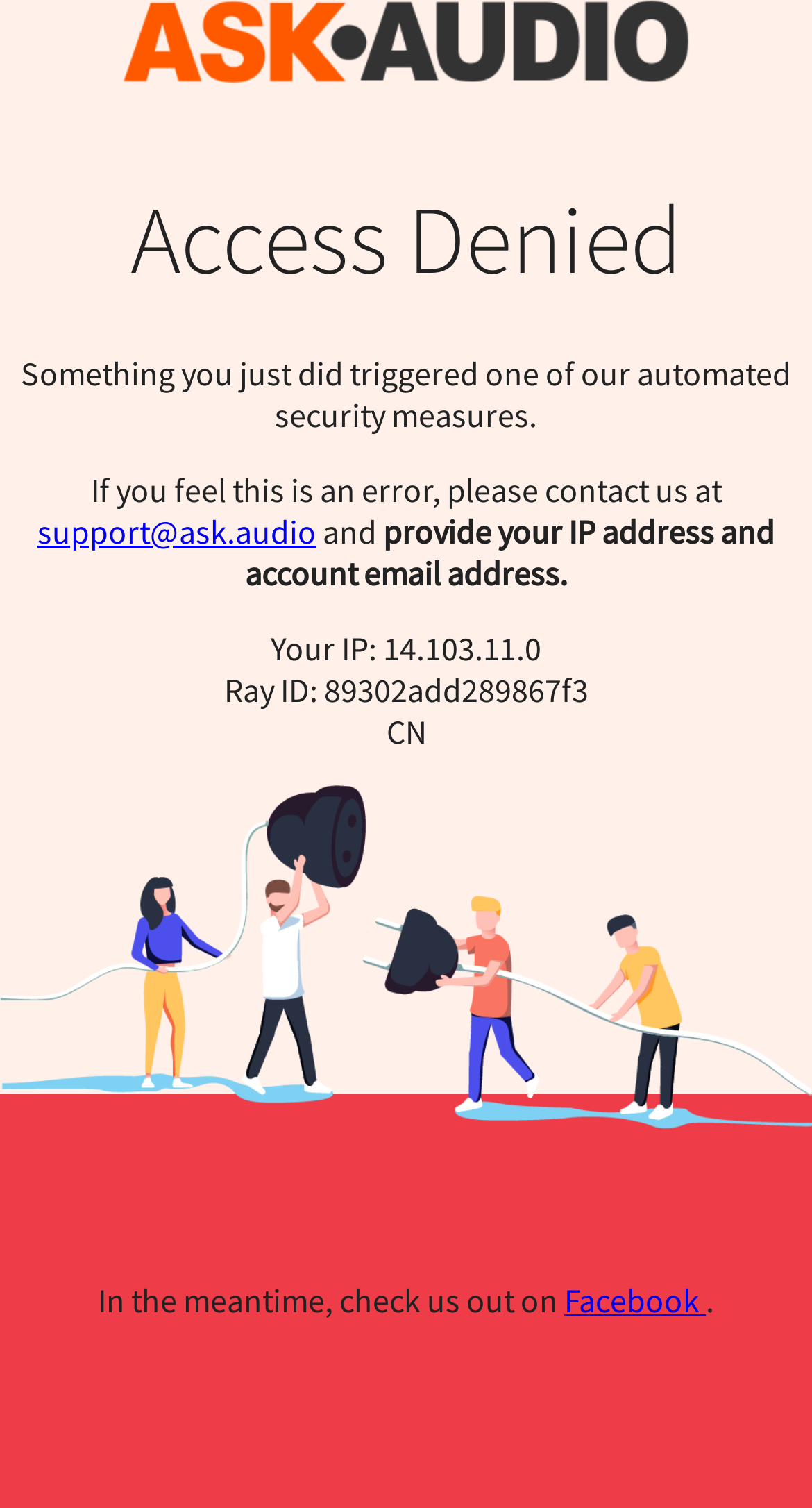Explain in detail what is displayed on the webpage.

The webpage displays an "Access Denied" message, prominently featured at the top of the page. Below this heading, a paragraph of text explains that the user's action has triggered a security measure, and provides instructions on how to contact the support team to resolve the issue. The contact email, "support@ask.audio", is provided as a link. 

To the right of the contact email, the text "and" is displayed, followed by a request to provide the user's IP address and account email address. The user's current IP address, "14.103.11.0", is displayed below this text, along with a "Ray ID" and a "CN" label.

An image takes up the majority of the lower half of the page, spanning the full width. At the bottom of the page, a message invites the user to check out the website's Facebook page, with a link provided. A period follows the link.